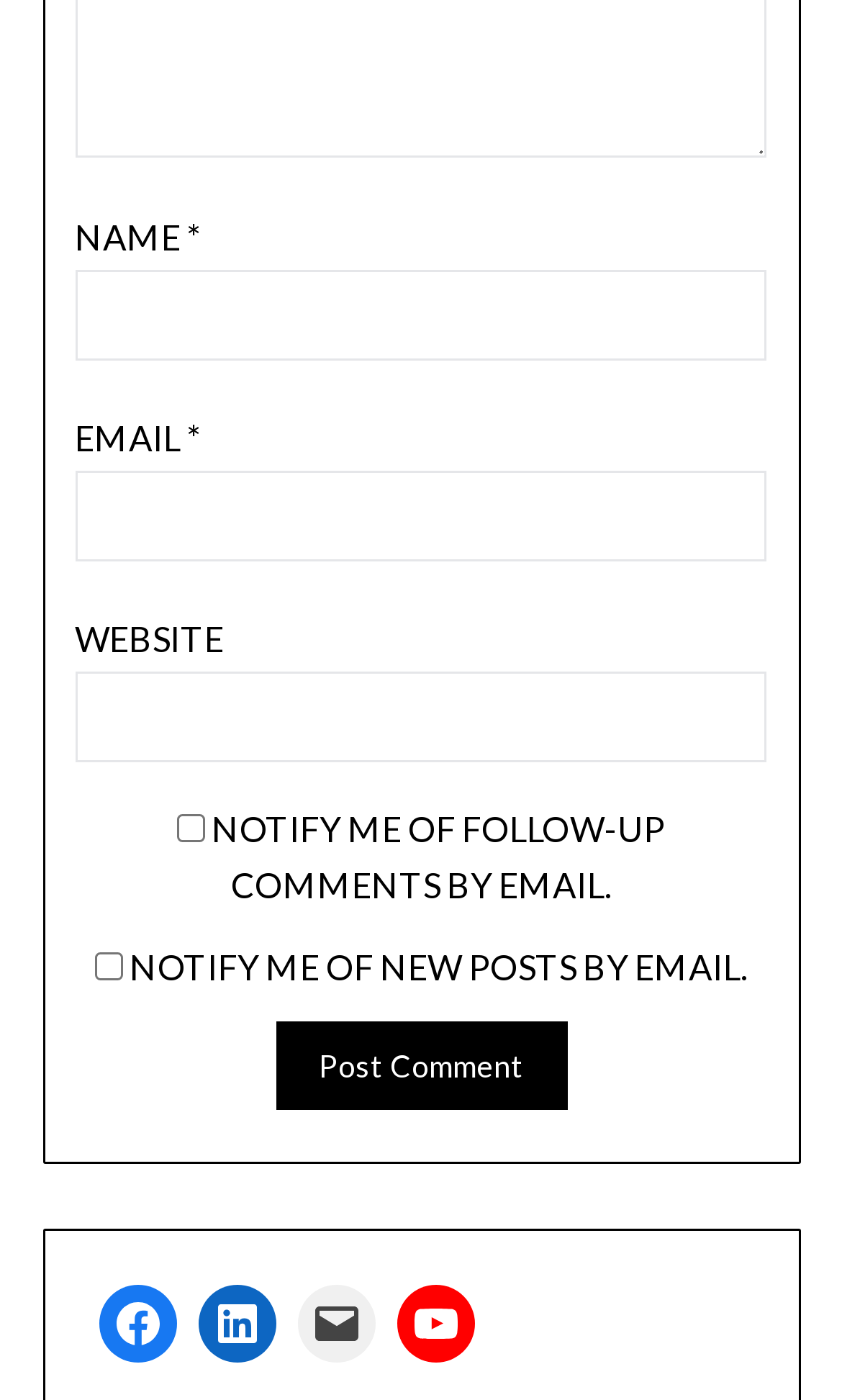Please reply to the following question using a single word or phrase: 
How many textboxes are there?

3